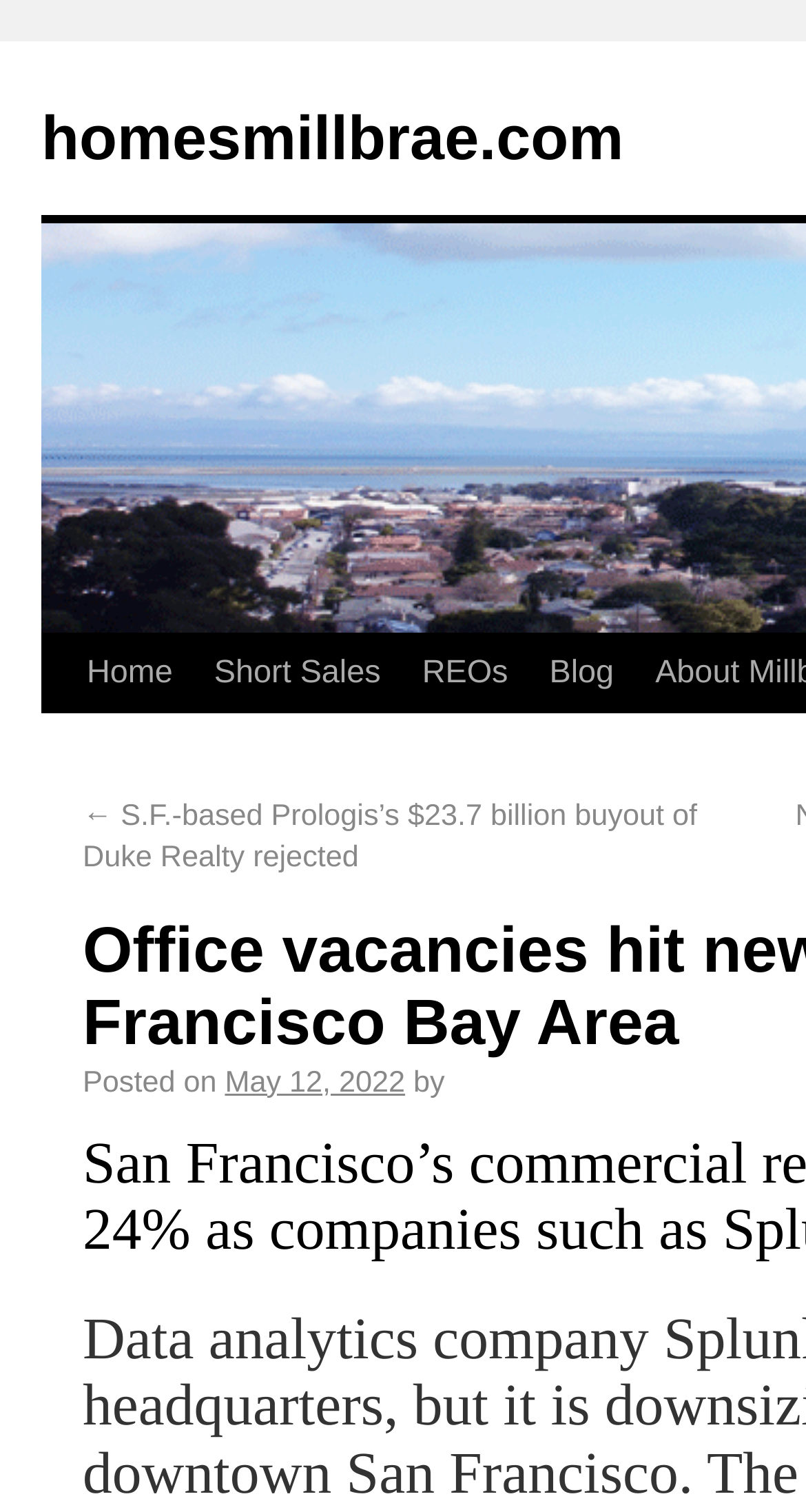Identify the bounding box coordinates necessary to click and complete the given instruction: "check posting date".

[0.279, 0.705, 0.503, 0.727]